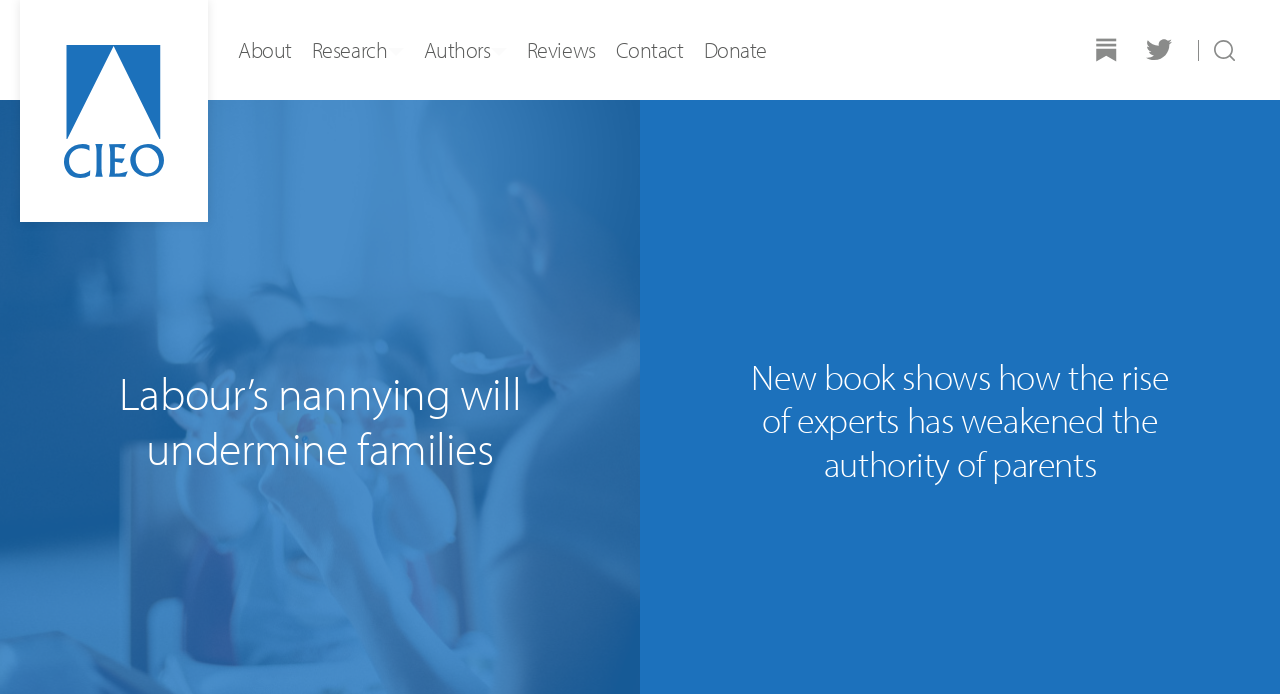Locate the bounding box coordinates of the clickable region to complete the following instruction: "Donate to the website."

[0.552, 0.0, 0.617, 0.144]